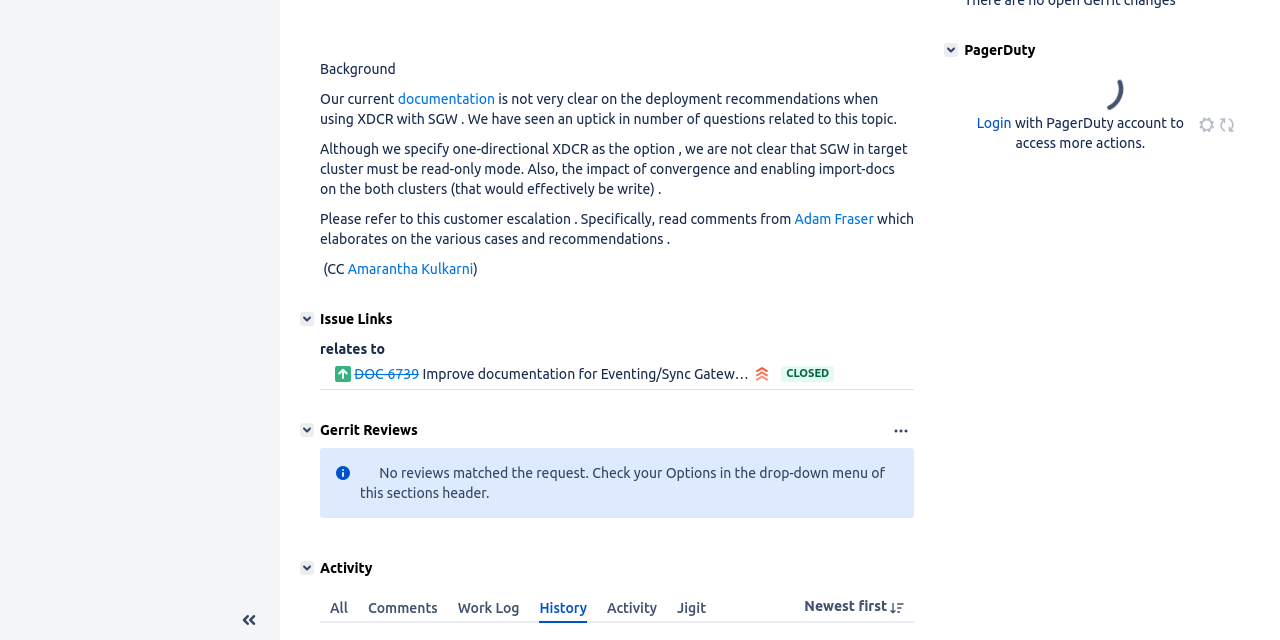Given the description: "DOC-6739", determine the bounding box coordinates of the UI element. The coordinates should be formatted as four float numbers between 0 and 1, [left, top, right, bottom].

[0.277, 0.572, 0.327, 0.597]